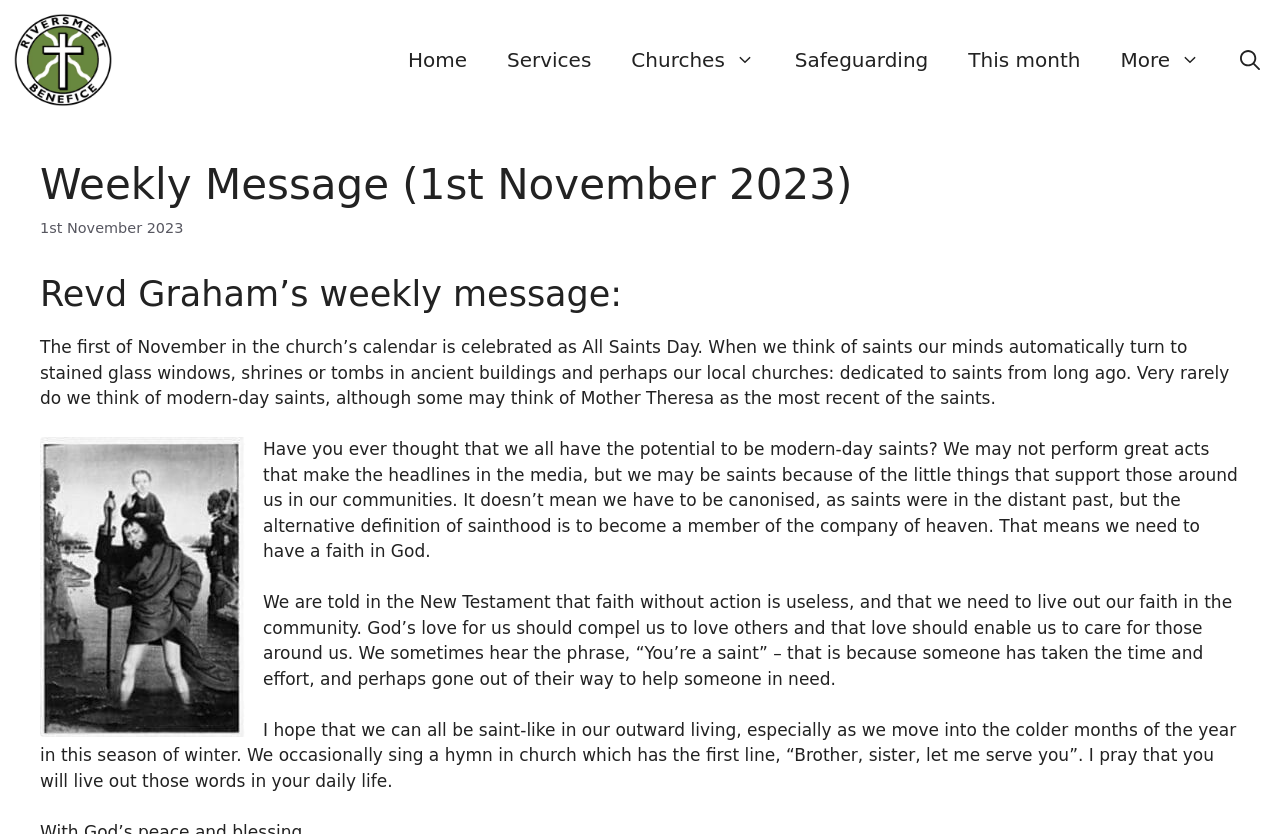Extract the main heading text from the webpage.

Weekly Message (1st November 2023)